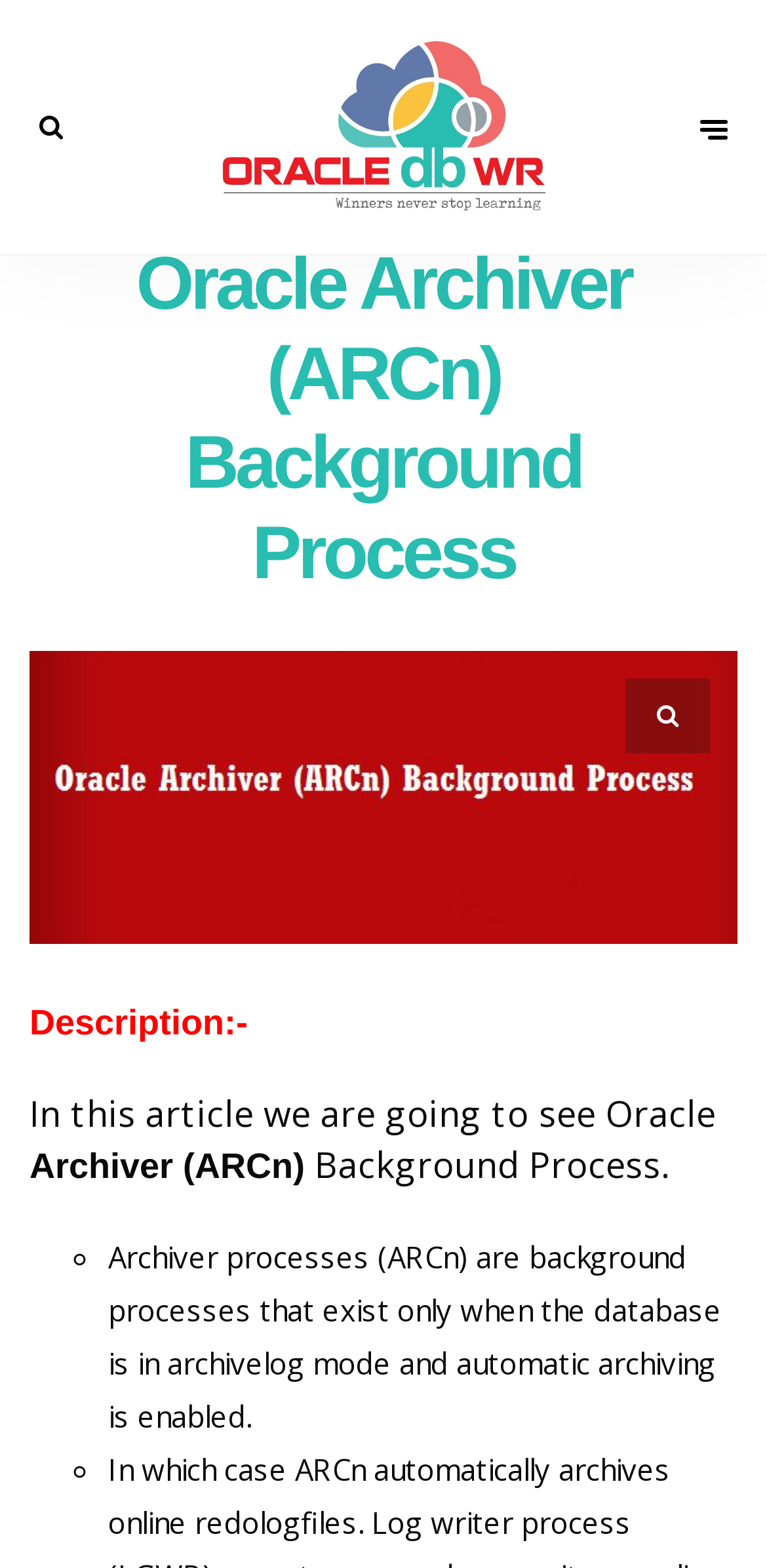Using the webpage screenshot, locate the HTML element that fits the following description and provide its bounding box: "Help Center".

None